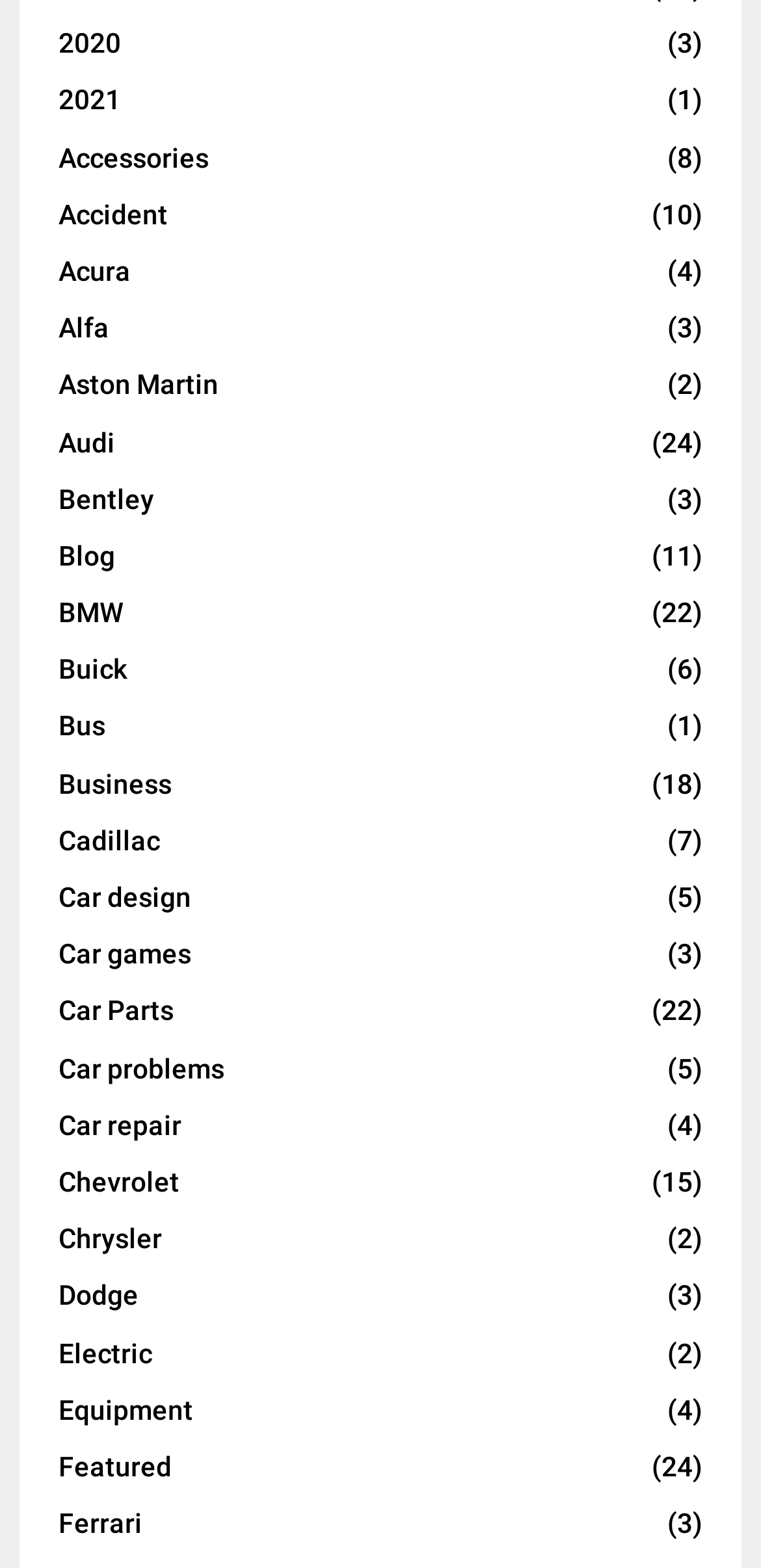Please study the image and answer the question comprehensively:
What is the category that appears below 'Aston Martin'?

By examining the bounding box coordinates, I determined that the category 'Audi' appears below 'Aston Martin', as its y1 coordinate (0.272) is greater than that of 'Aston Martin' (0.236).